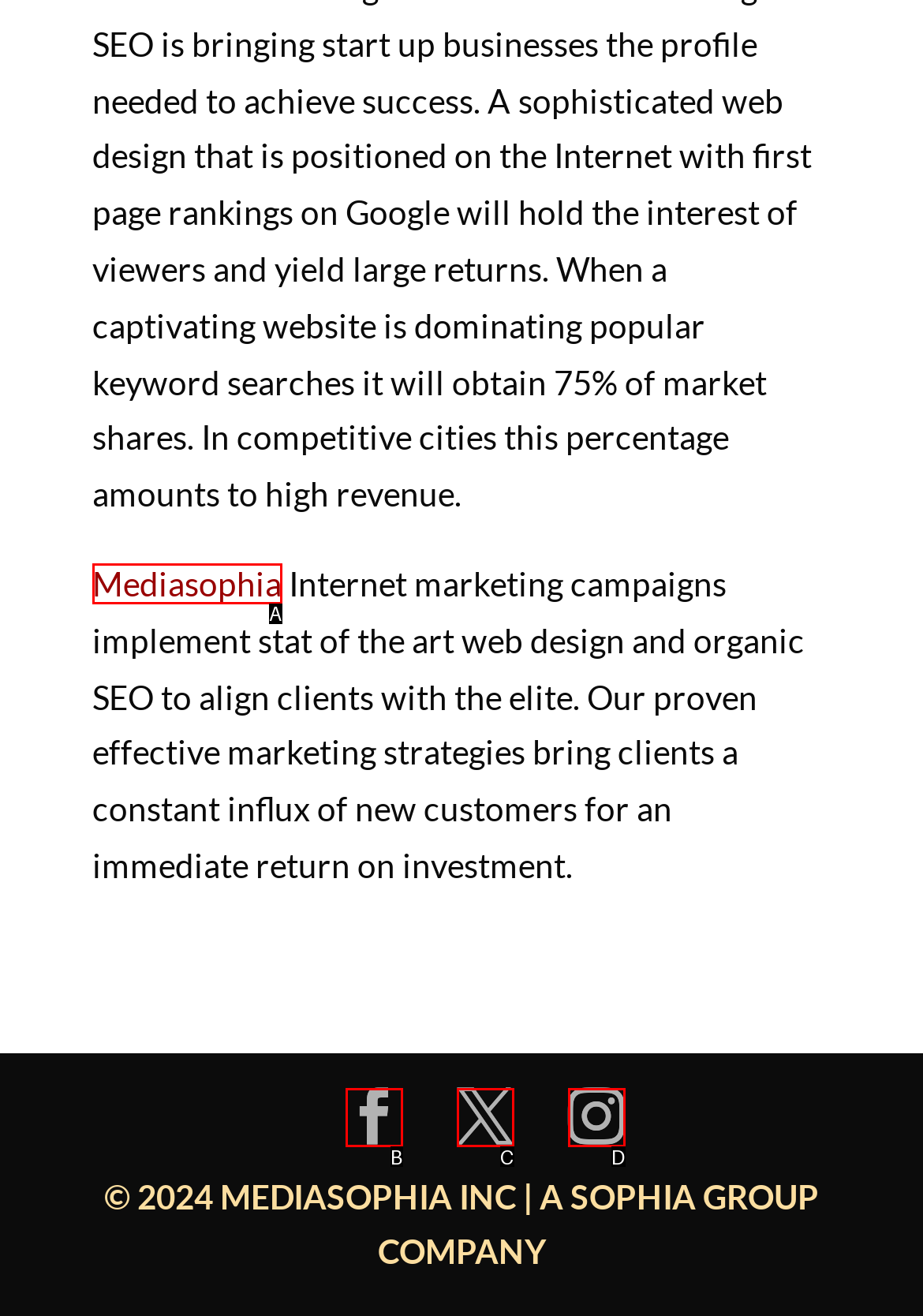From the description: Mediasophia, identify the option that best matches and reply with the letter of that option directly.

A